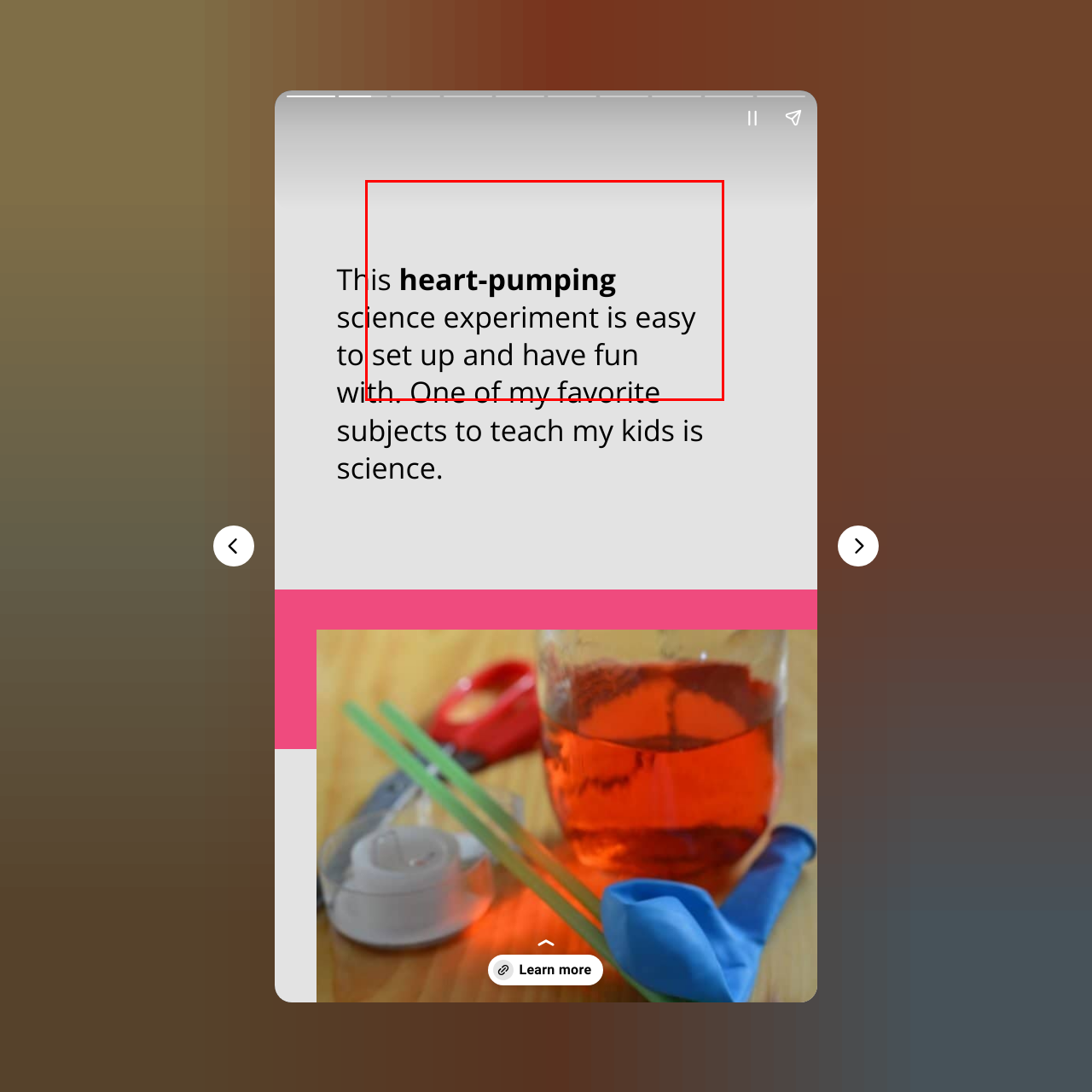The screenshot provided shows a webpage with a red bounding box. Apply OCR to the text within this red bounding box and provide the extracted content.

How do kids learn the best? By involving them, and getting hands-on with science! This real-life method- is a great way for them to learn more about the subjects that we are covering throughout the year.